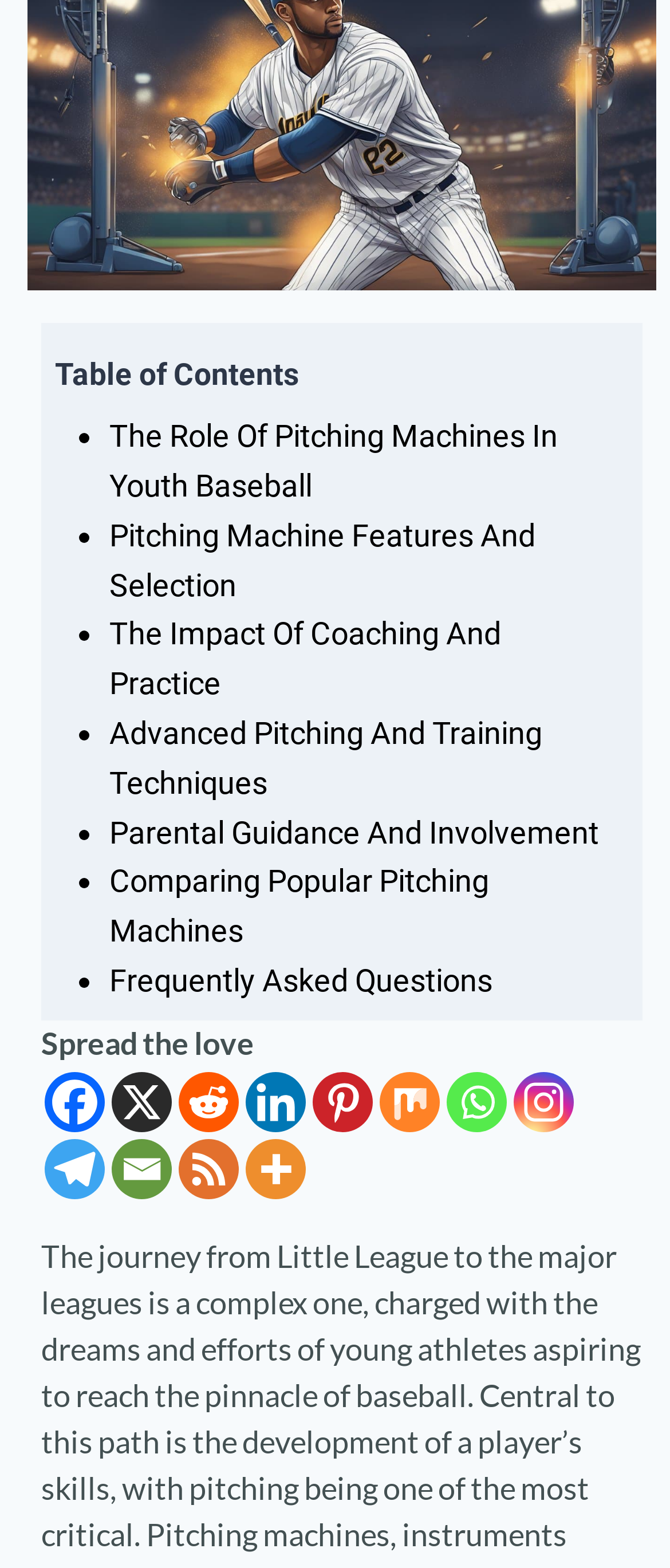Could you specify the bounding box coordinates for the clickable section to complete the following instruction: "Visit 'Frequently Asked Questions'"?

[0.163, 0.614, 0.735, 0.637]